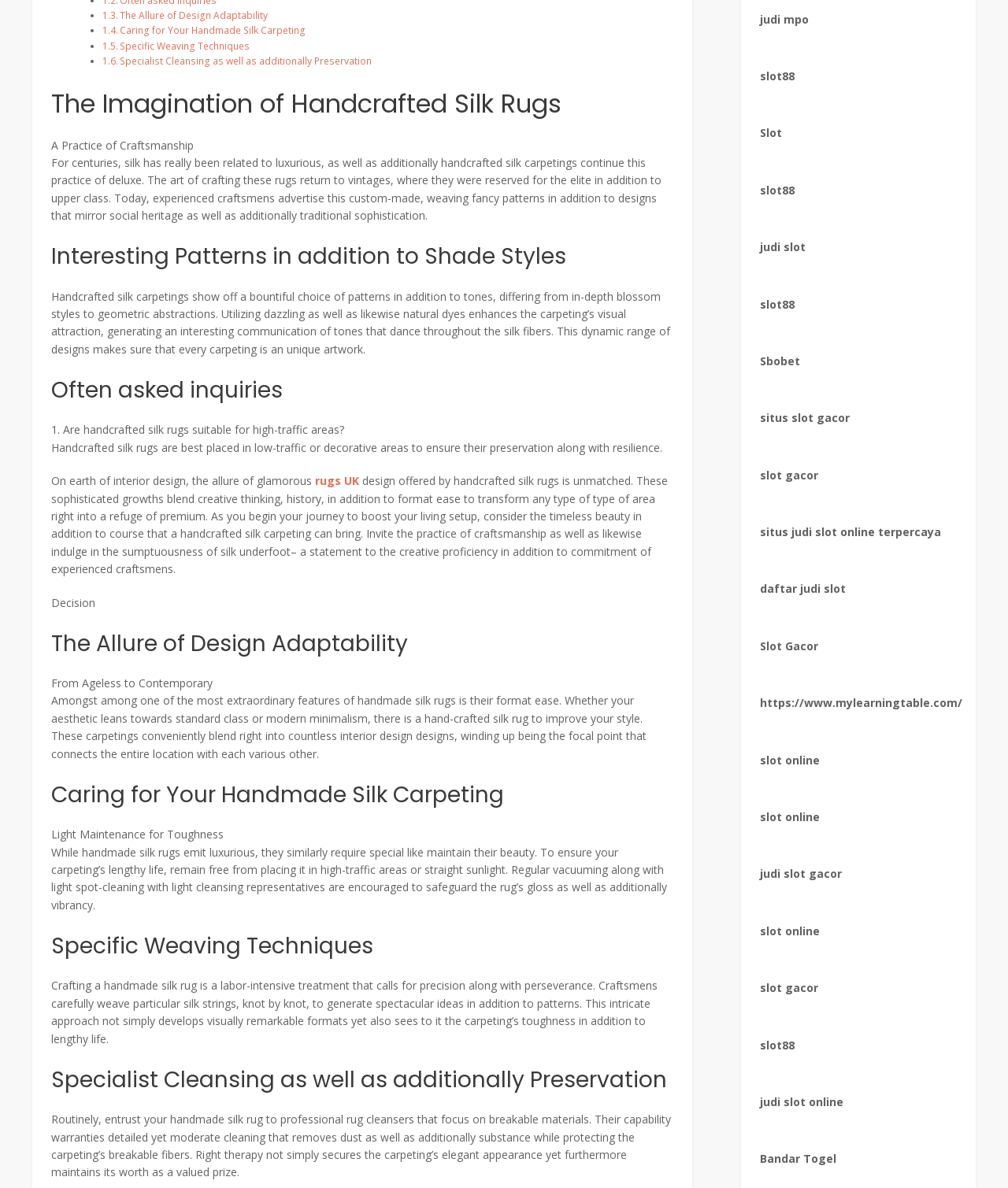Identify the bounding box coordinates for the UI element that matches this description: "Sbobet".

[0.754, 0.297, 0.794, 0.31]